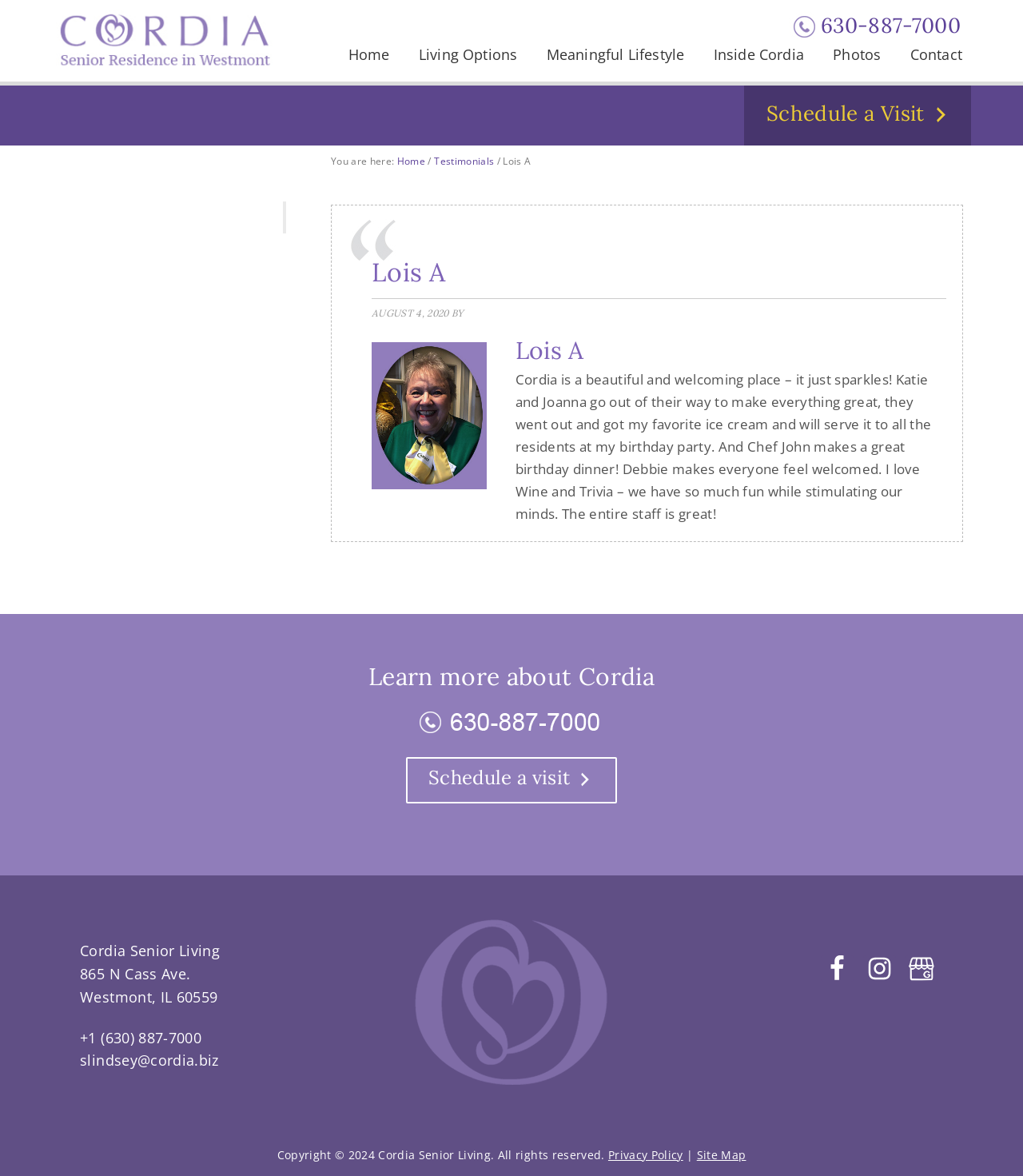Find the bounding box coordinates of the element to click in order to complete this instruction: "Contact Cordia Senior Living". The bounding box coordinates must be four float numbers between 0 and 1, denoted as [left, top, right, bottom].

[0.877, 0.039, 0.953, 0.063]